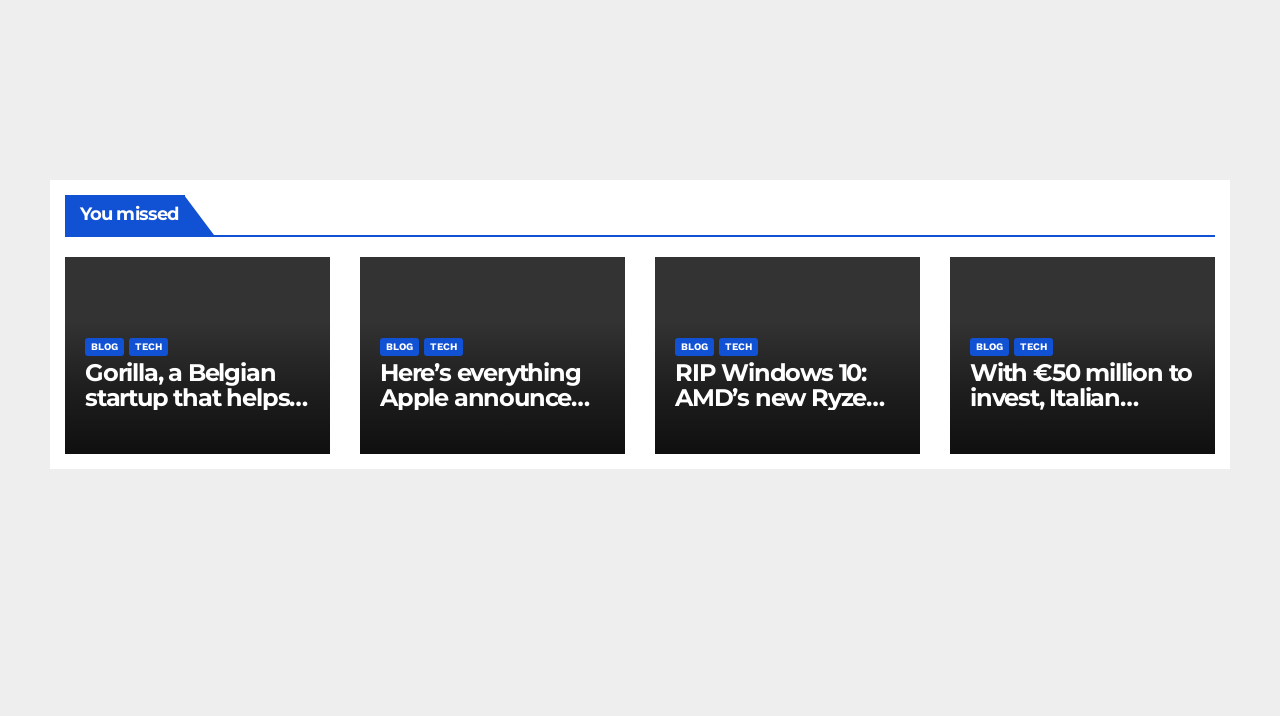What is the title of the third article?
Give a one-word or short-phrase answer derived from the screenshot.

Here’s everything Apple announced at the WWDC 2024 keynote, including Apple Intelligence, Siri makeover